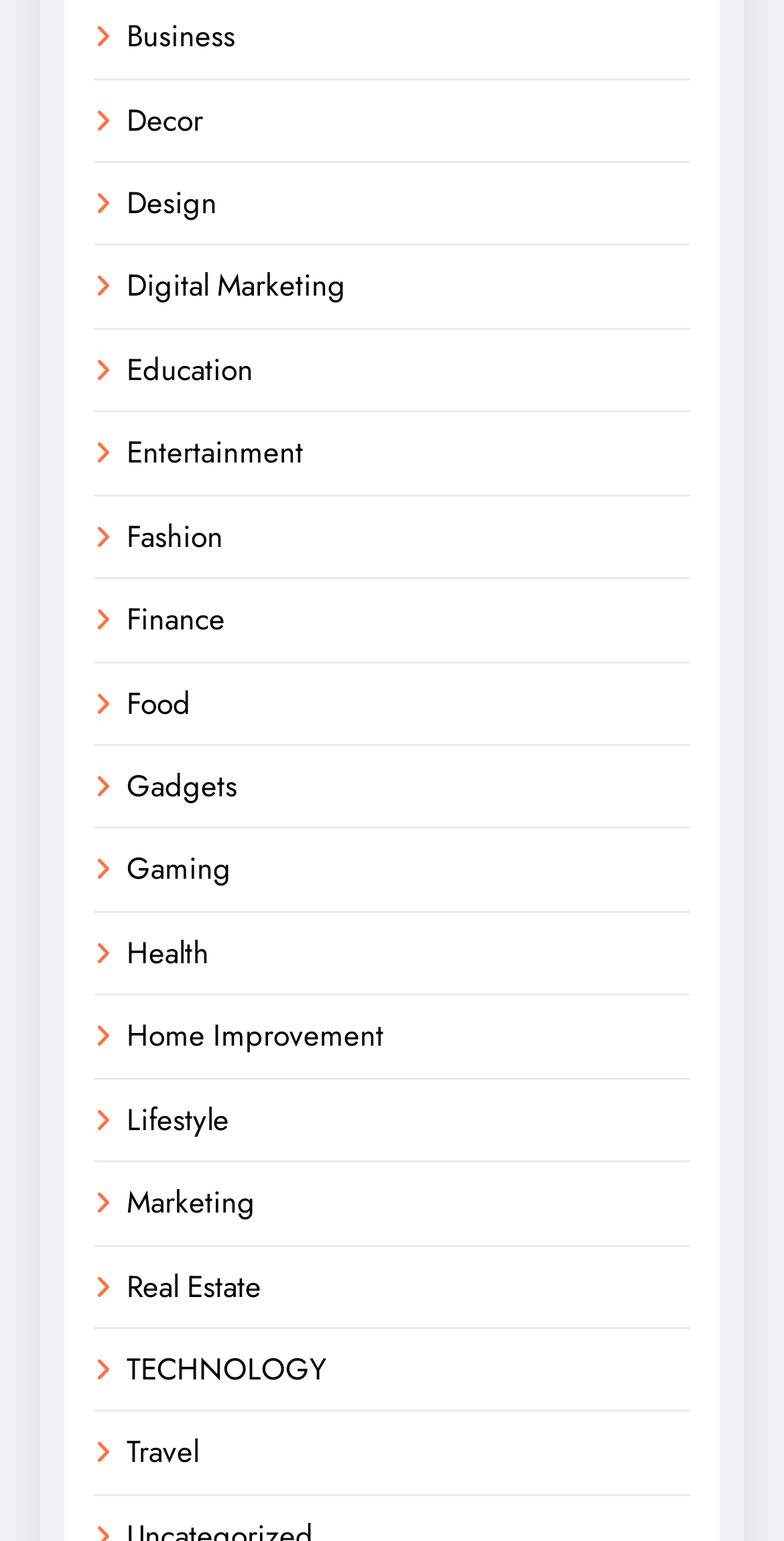Please determine the bounding box coordinates of the element's region to click in order to carry out the following instruction: "Discover TECHNOLOGY". The coordinates should be four float numbers between 0 and 1, i.e., [left, top, right, bottom].

[0.162, 0.874, 0.415, 0.903]